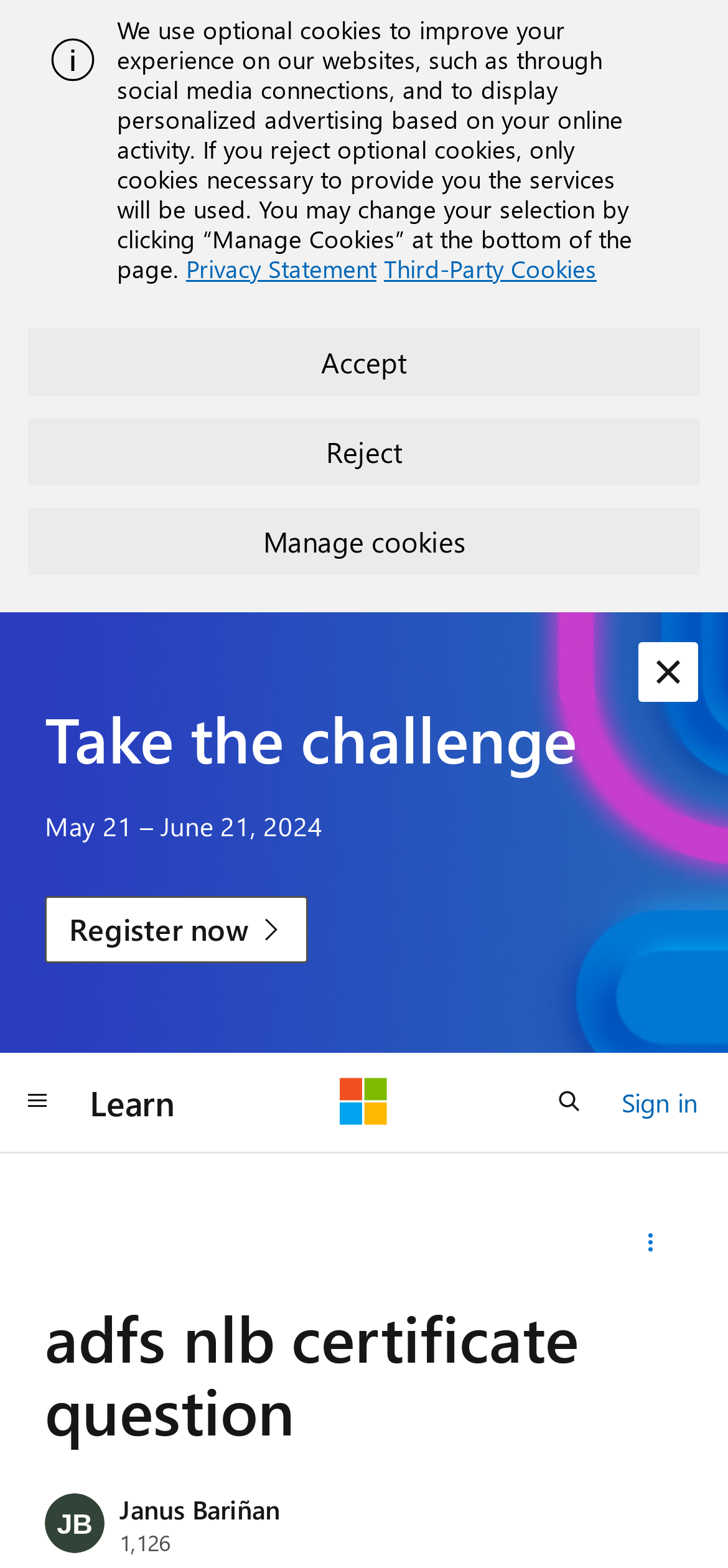Determine the main text heading of the webpage and provide its content.

adfs nlb certificate question